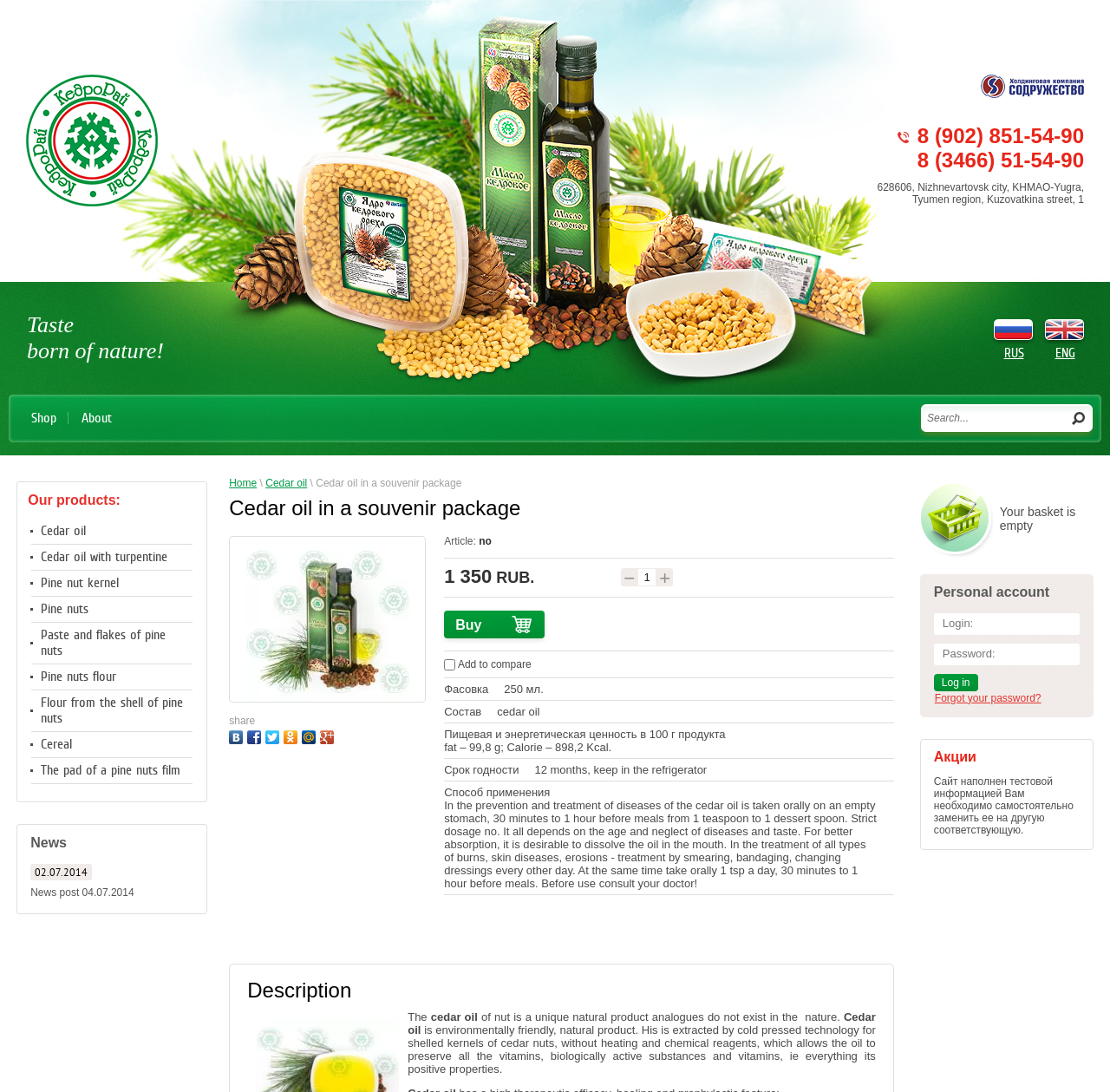How to use the cedar oil?
Please provide a single word or phrase as your answer based on the screenshot.

Orally or topically